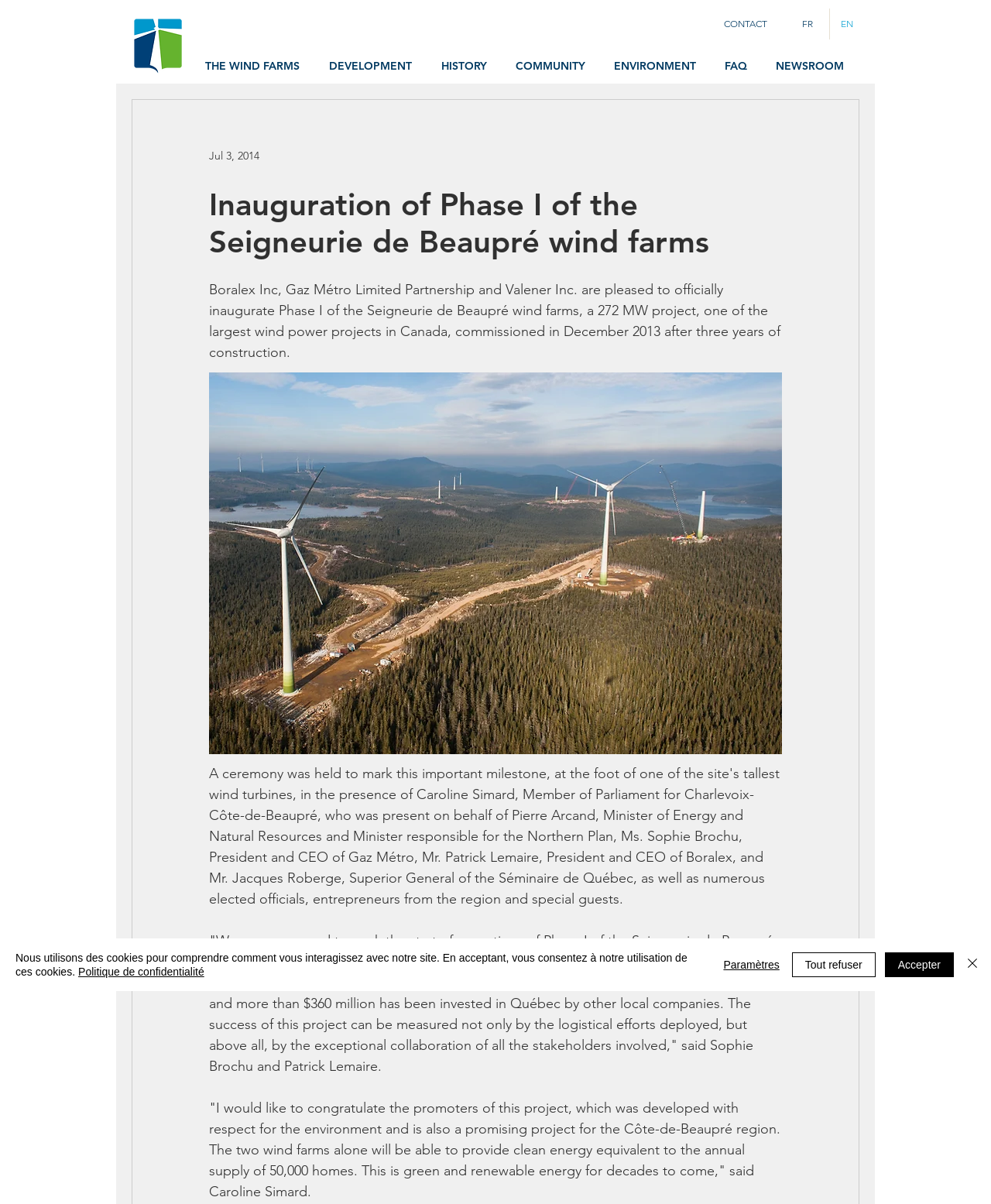Based on the image, please respond to the question with as much detail as possible:
What is the language currently selected?

The language selector is located at the top right corner of the webpage, and it shows 'English' as the currently selected language.